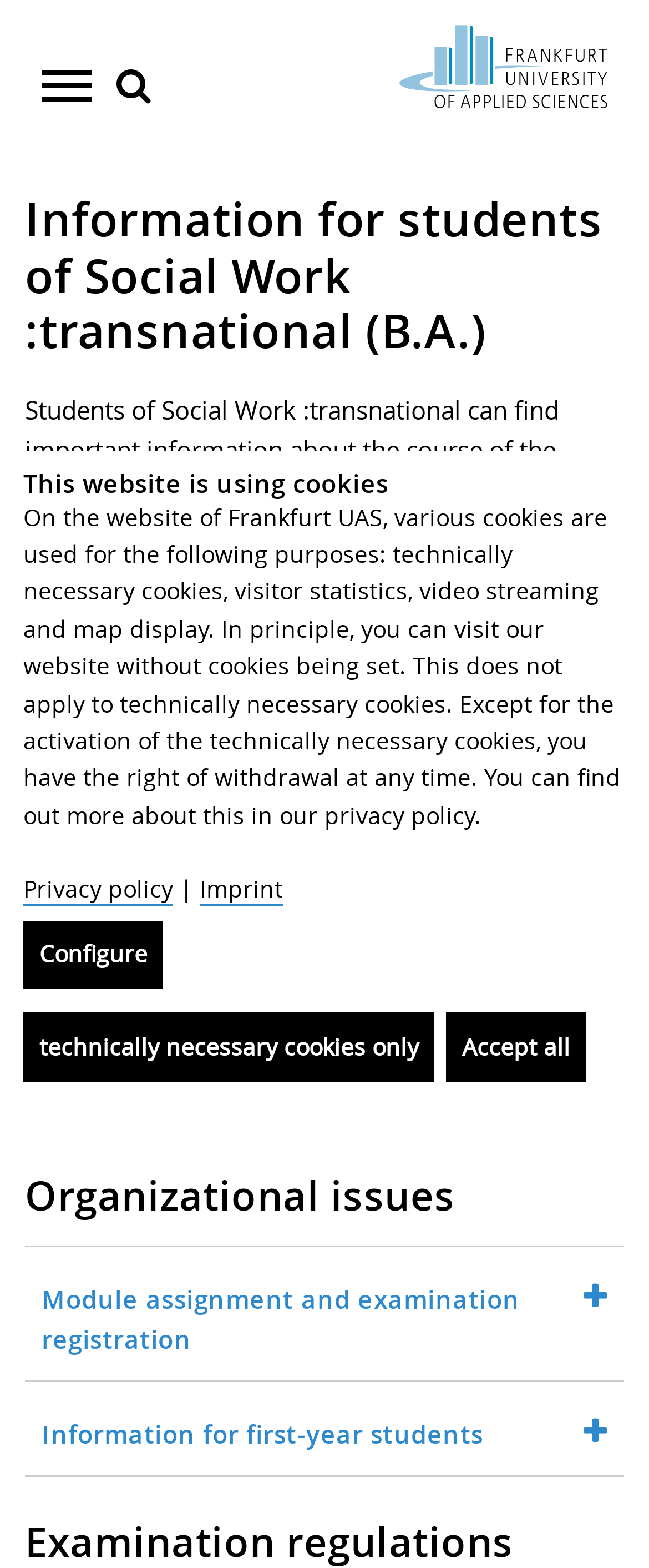Extract the bounding box of the UI element described as: "technically necessary cookies only".

[0.036, 0.646, 0.67, 0.69]